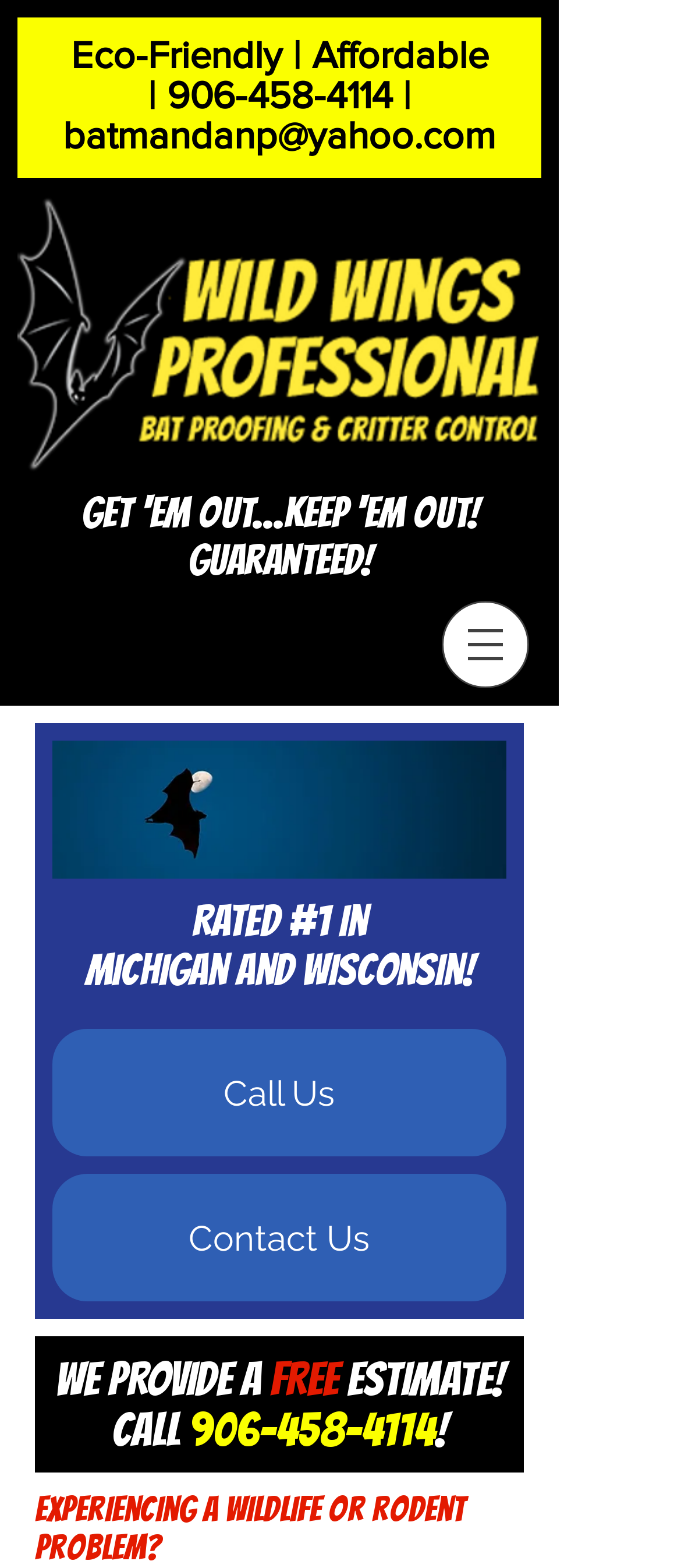Using the description: "906-458-4114", determine the UI element's bounding box coordinates. Ensure the coordinates are in the format of four float numbers between 0 and 1, i.e., [left, top, right, bottom].

[0.245, 0.048, 0.576, 0.074]